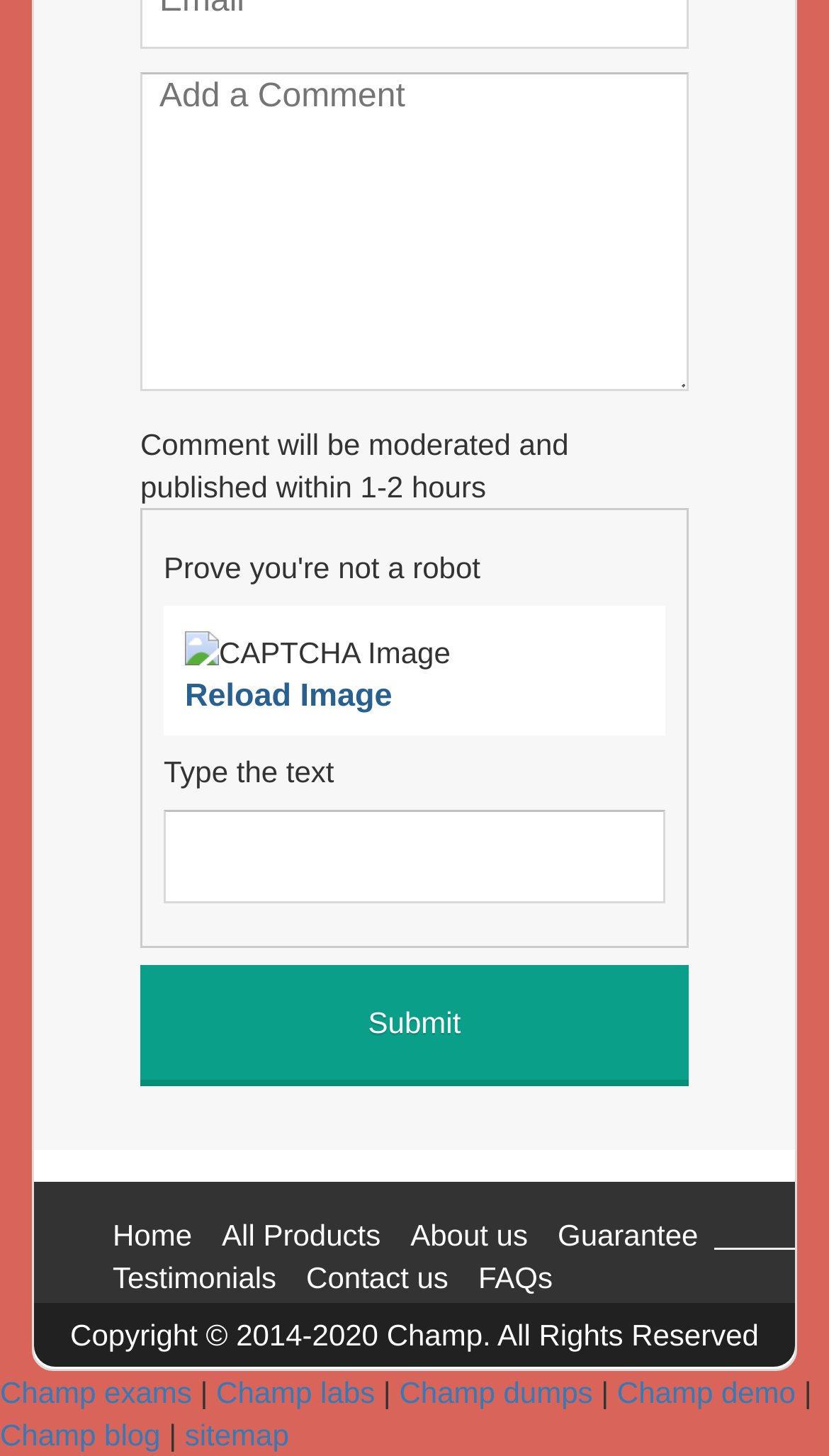Provide a brief response in the form of a single word or phrase:
What is the copyright information on the page?

Copyright 2014-2020 Champ